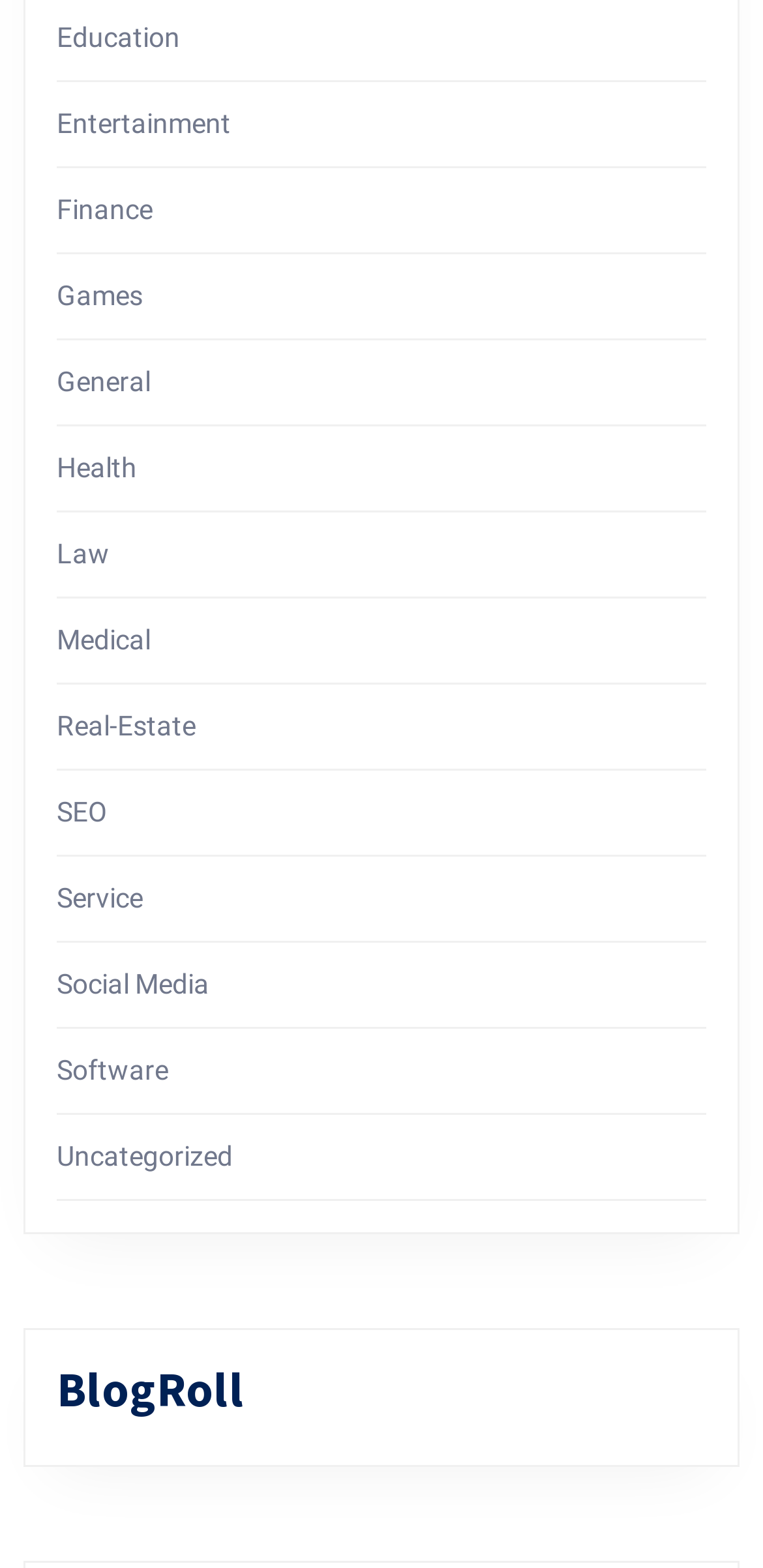Kindly determine the bounding box coordinates for the clickable area to achieve the given instruction: "View BlogRoll".

[0.074, 0.868, 0.926, 0.905]